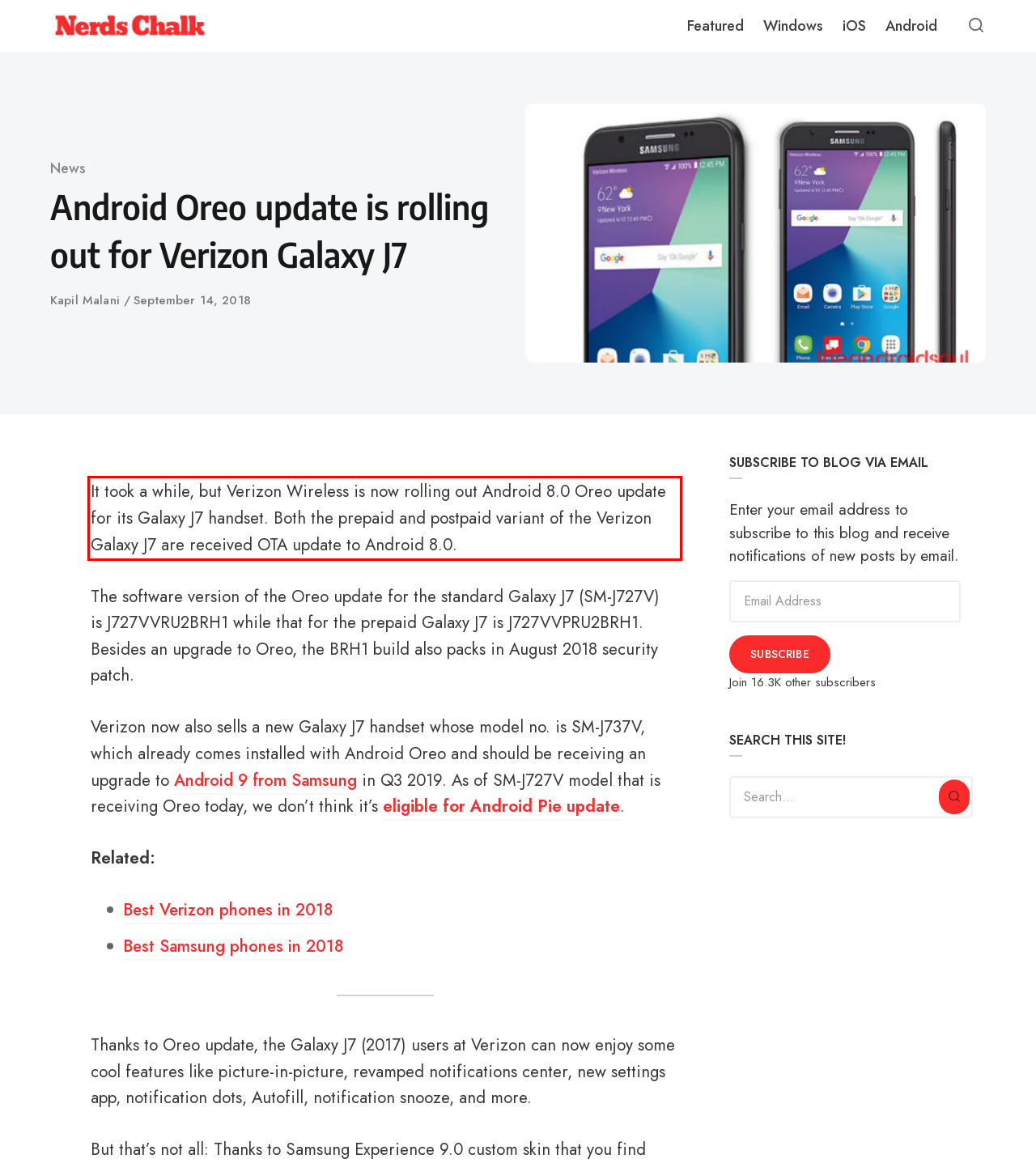Please analyze the screenshot of a webpage and extract the text content within the red bounding box using OCR.

It took a while, but Verizon Wireless is now rolling out Android 8.0 Oreo update for its Galaxy J7 handset. Both the prepaid and postpaid variant of the Verizon Galaxy J7 are received OTA update to Android 8.0.